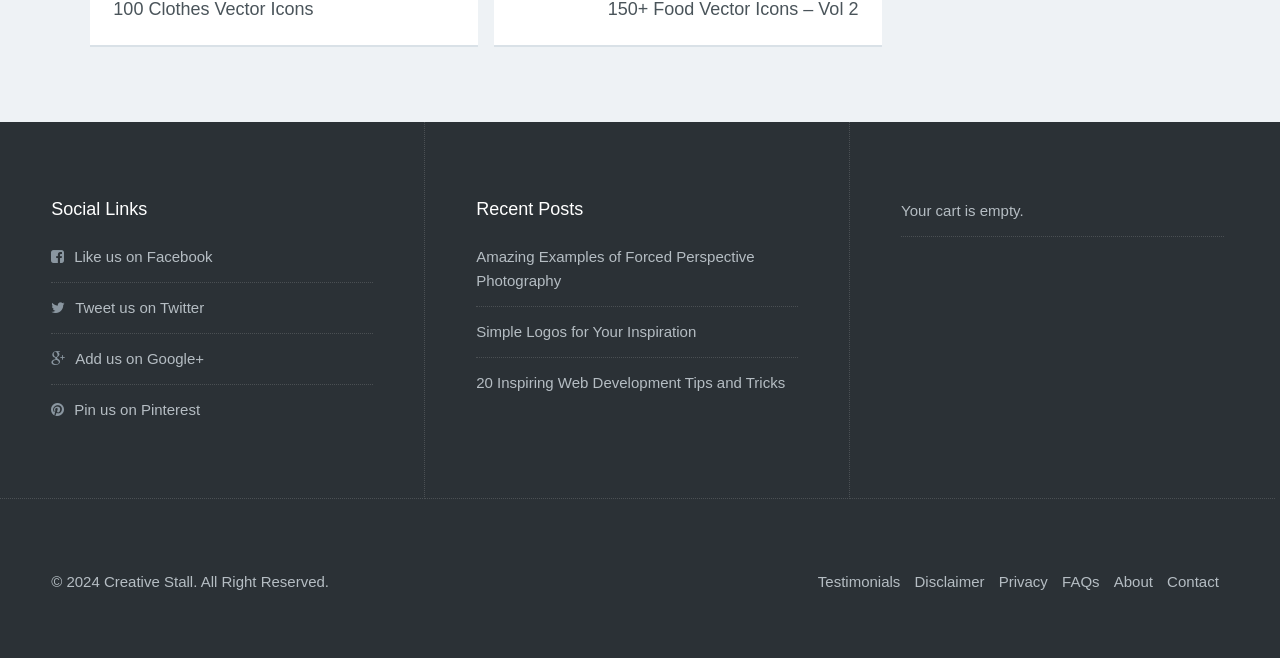Predict the bounding box coordinates of the area that should be clicked to accomplish the following instruction: "Go to testimonials". The bounding box coordinates should consist of four float numbers between 0 and 1, i.e., [left, top, right, bottom].

[0.639, 0.871, 0.703, 0.897]